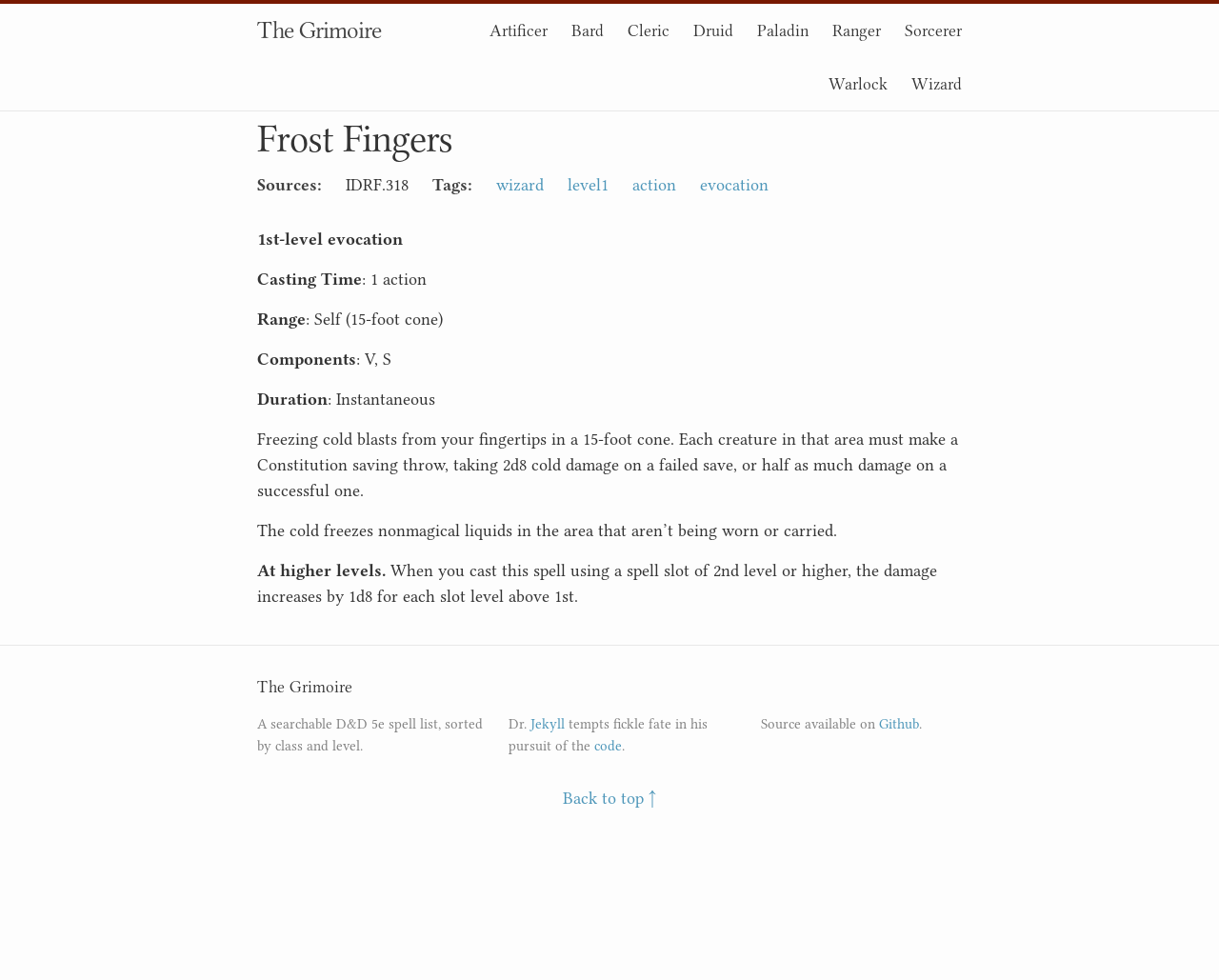Observe the image and answer the following question in detail: What is the damage dealt by the spell?

I found the answer by looking at the spell description, which states that each creature in the area must make a Constitution saving throw, taking 2d8 cold damage on a failed save, or half as much damage on a successful one.